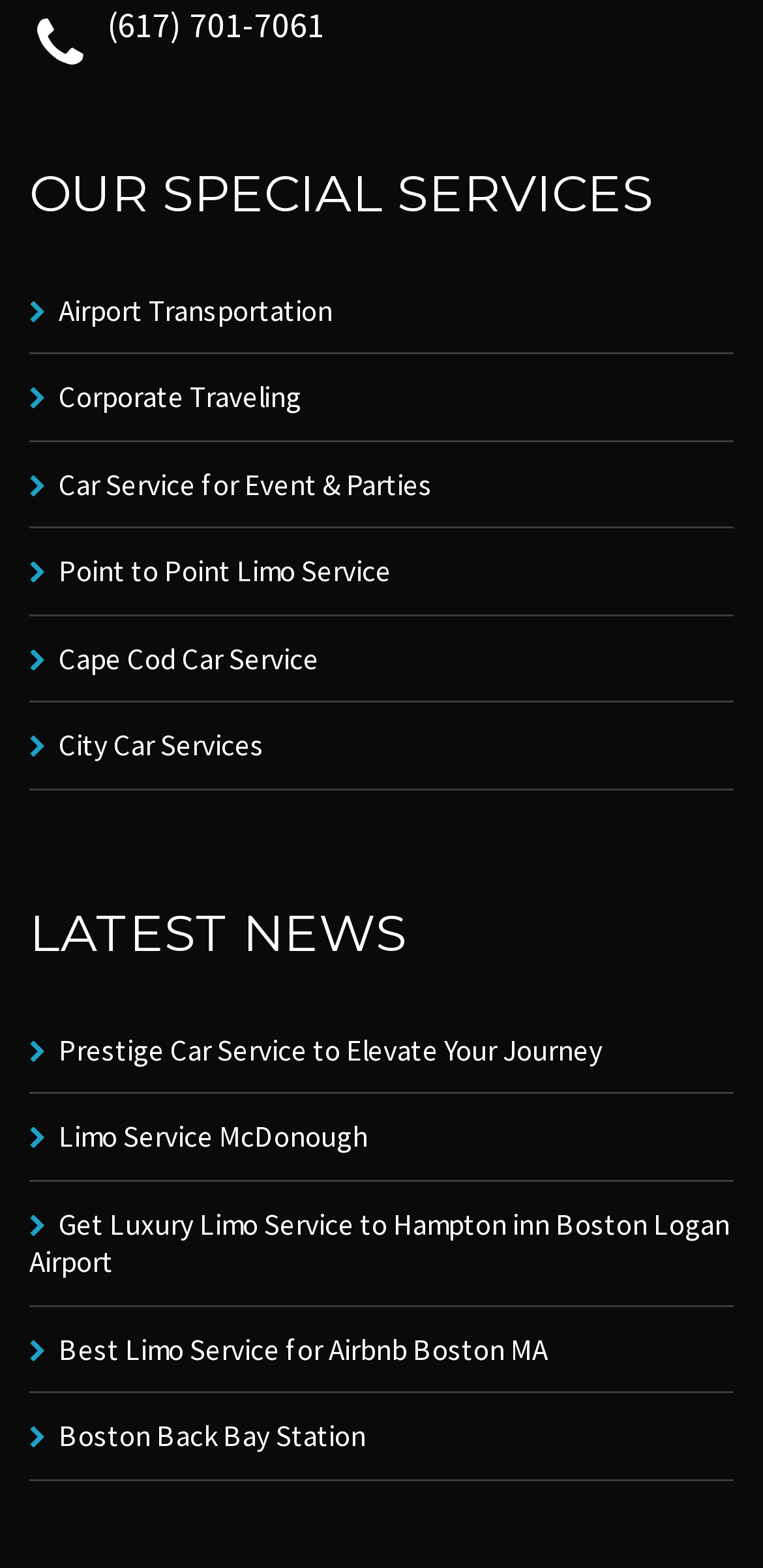Identify the bounding box coordinates of the region that should be clicked to execute the following instruction: "Get luxury limo service to Hampton inn Boston Logan Airport".

[0.038, 0.768, 0.956, 0.816]